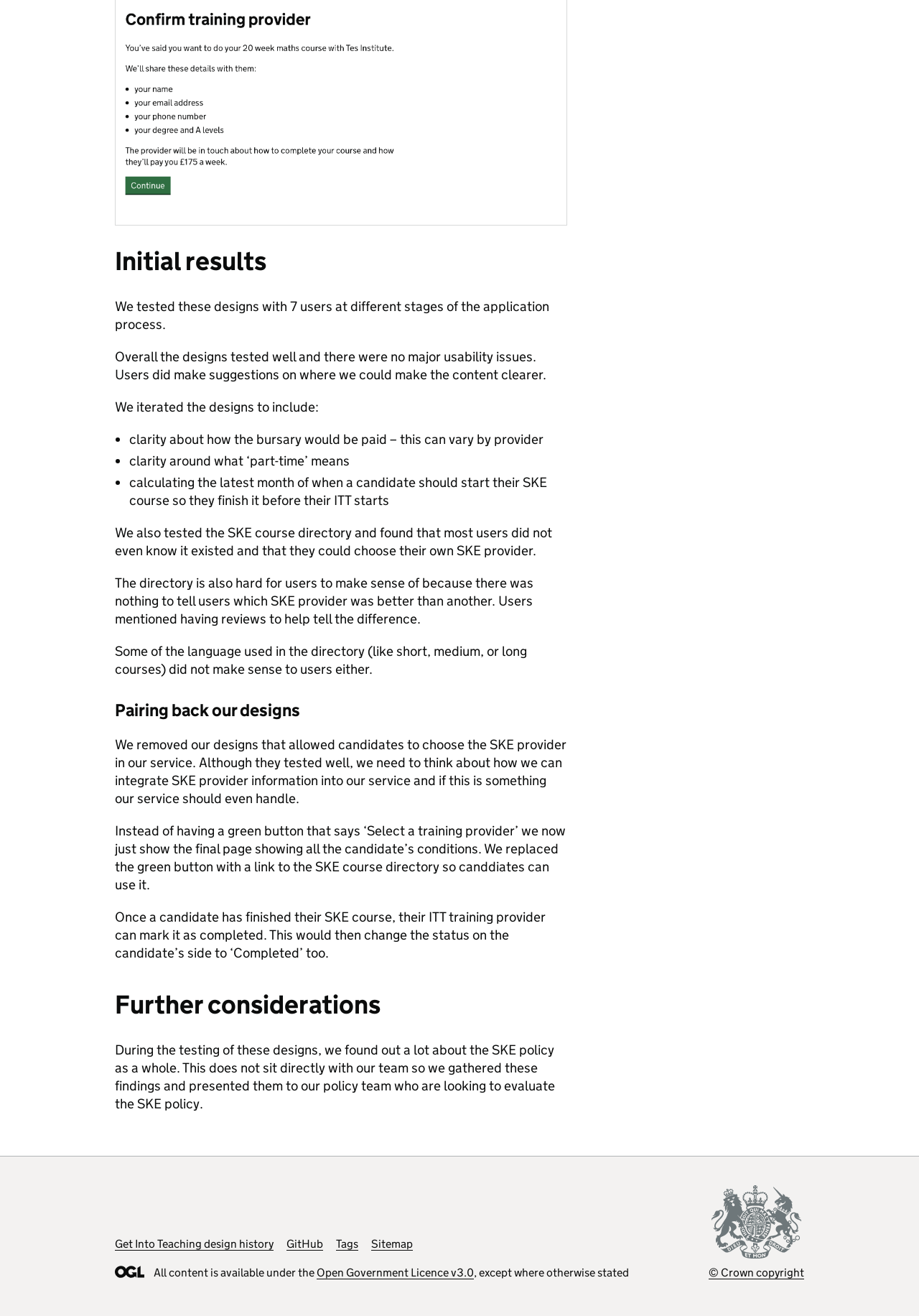Can you look at the image and give a comprehensive answer to the question:
What is the purpose of the link to the SKE course directory?

The webpage mentions that the link to the SKE course directory was added to allow candidates to use it to choose a provider, replacing the original design that allowed candidates to select a provider within the service.